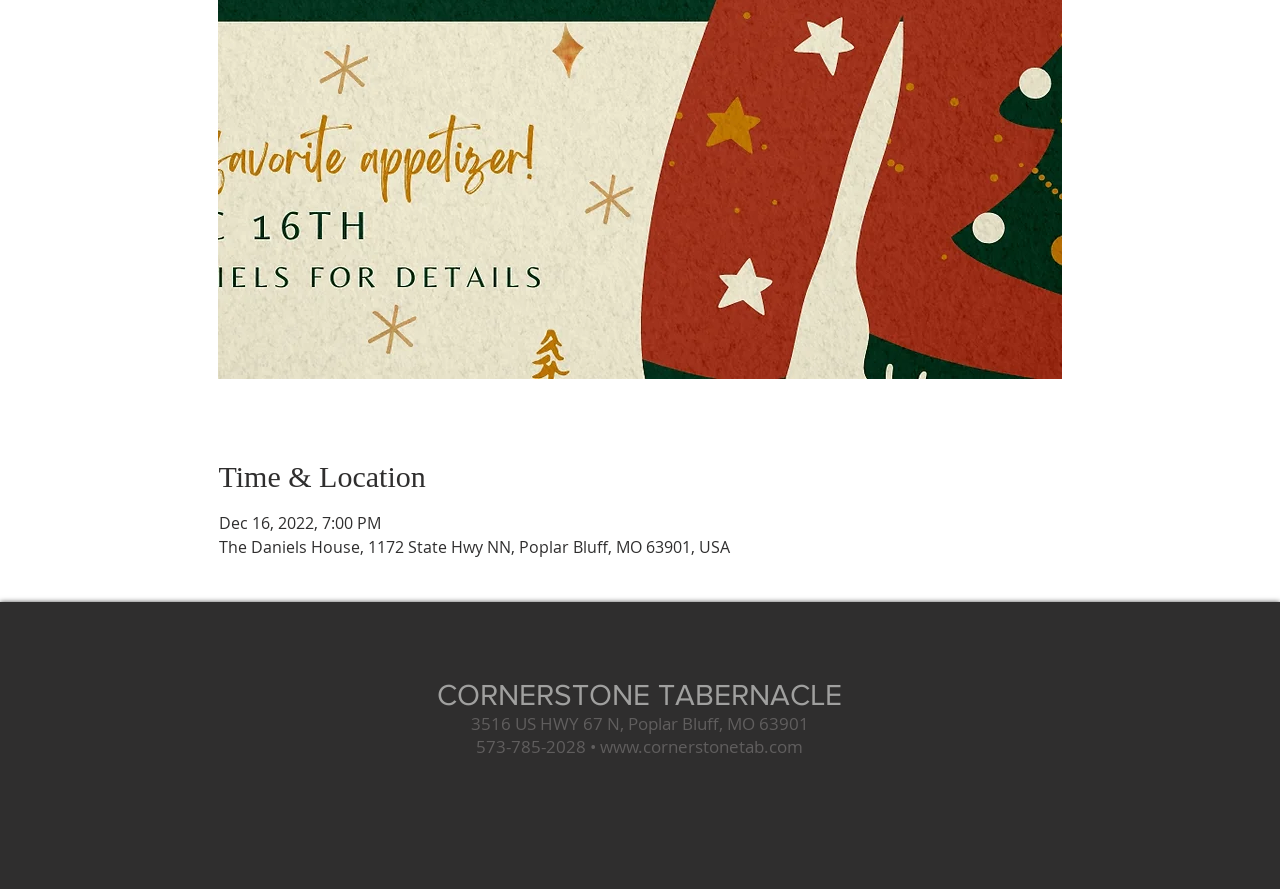What is the phone number of Cornerstone Tabernacle?
Analyze the screenshot and provide a detailed answer to the question.

The phone number of Cornerstone Tabernacle can be found in the section below the 'CORNERSTONE TABERNACLE' heading. The corresponding static text element contains the phone number '573-785-2028 •'.